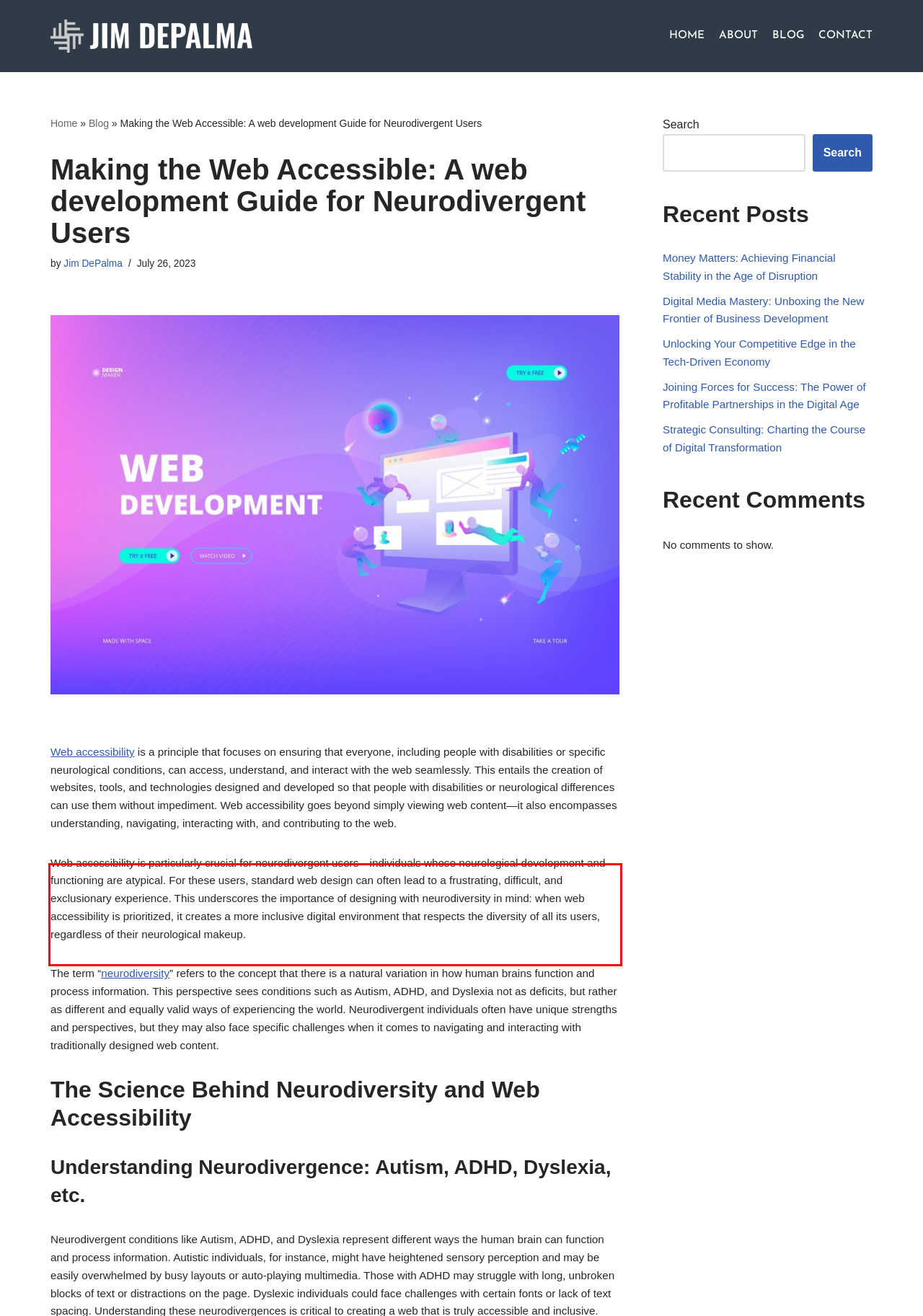You are provided with a webpage screenshot that includes a red rectangle bounding box. Extract the text content from within the bounding box using OCR.

Web accessibility is particularly crucial for neurodivergent users—individuals whose neurological development and functioning are atypical. For these users, standard web design can often lead to a frustrating, difficult, and exclusionary experience. This underscores the importance of designing with neurodiversity in mind: when web accessibility is prioritized, it creates a more inclusive digital environment that respects the diversity of all its users, regardless of their neurological makeup.